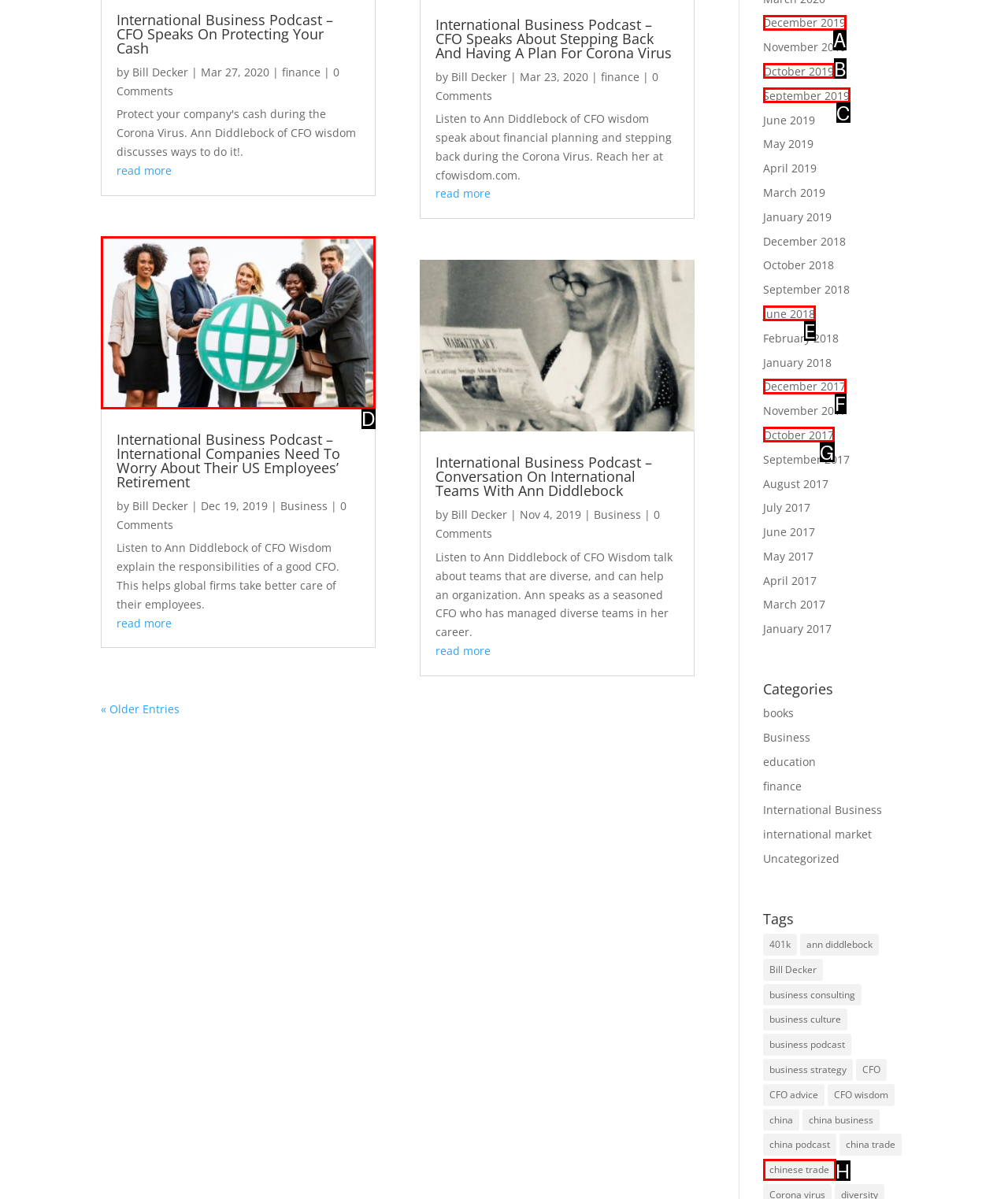Select the right option to accomplish this task: listen to International Business Podcast – International Companies Need To Worry About Their US Employees’ Retirement. Reply with the letter corresponding to the correct UI element.

D